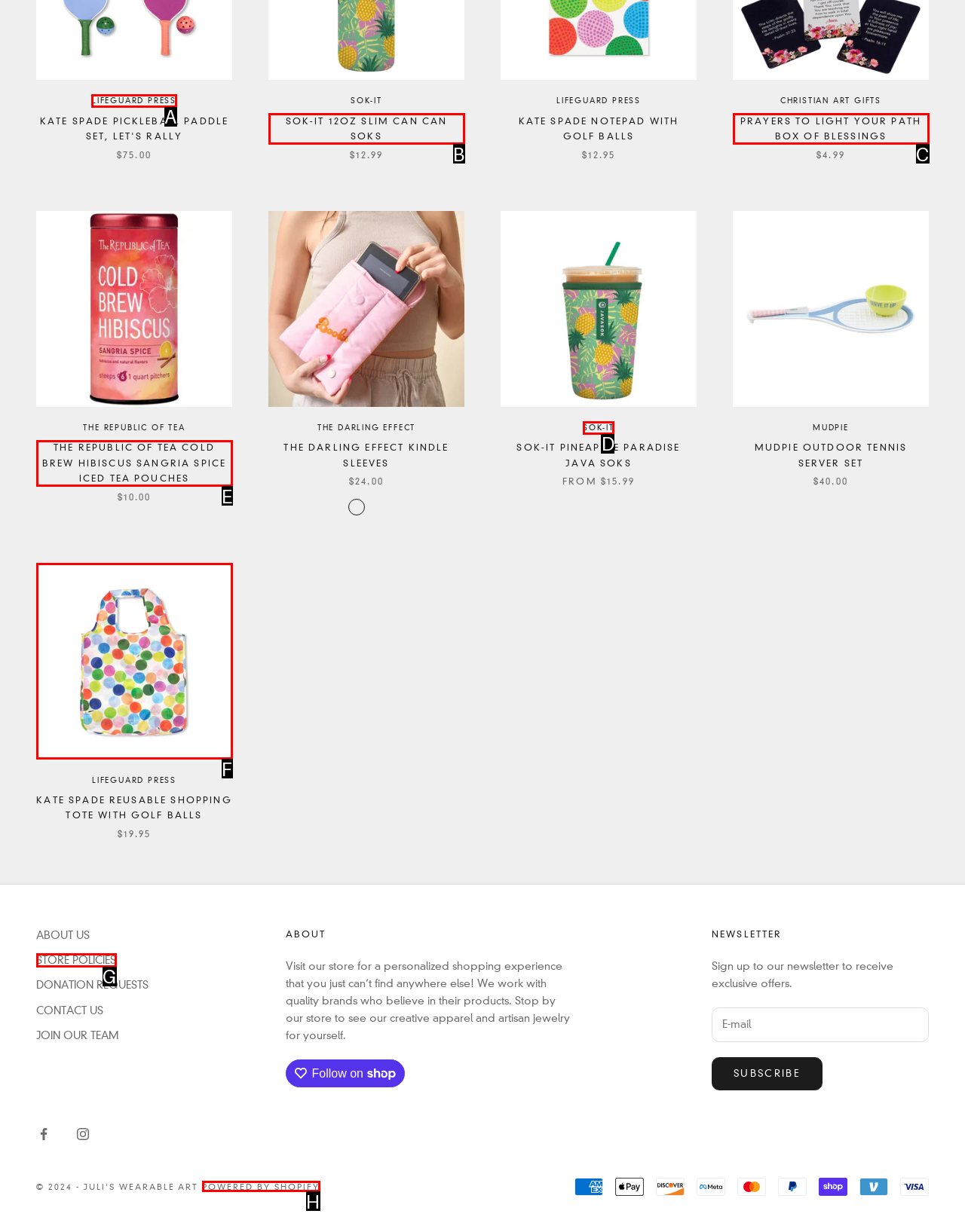Determine the letter of the element to click to accomplish this task: Click on the 'LIFEGUARD PRESS' link. Respond with the letter.

A